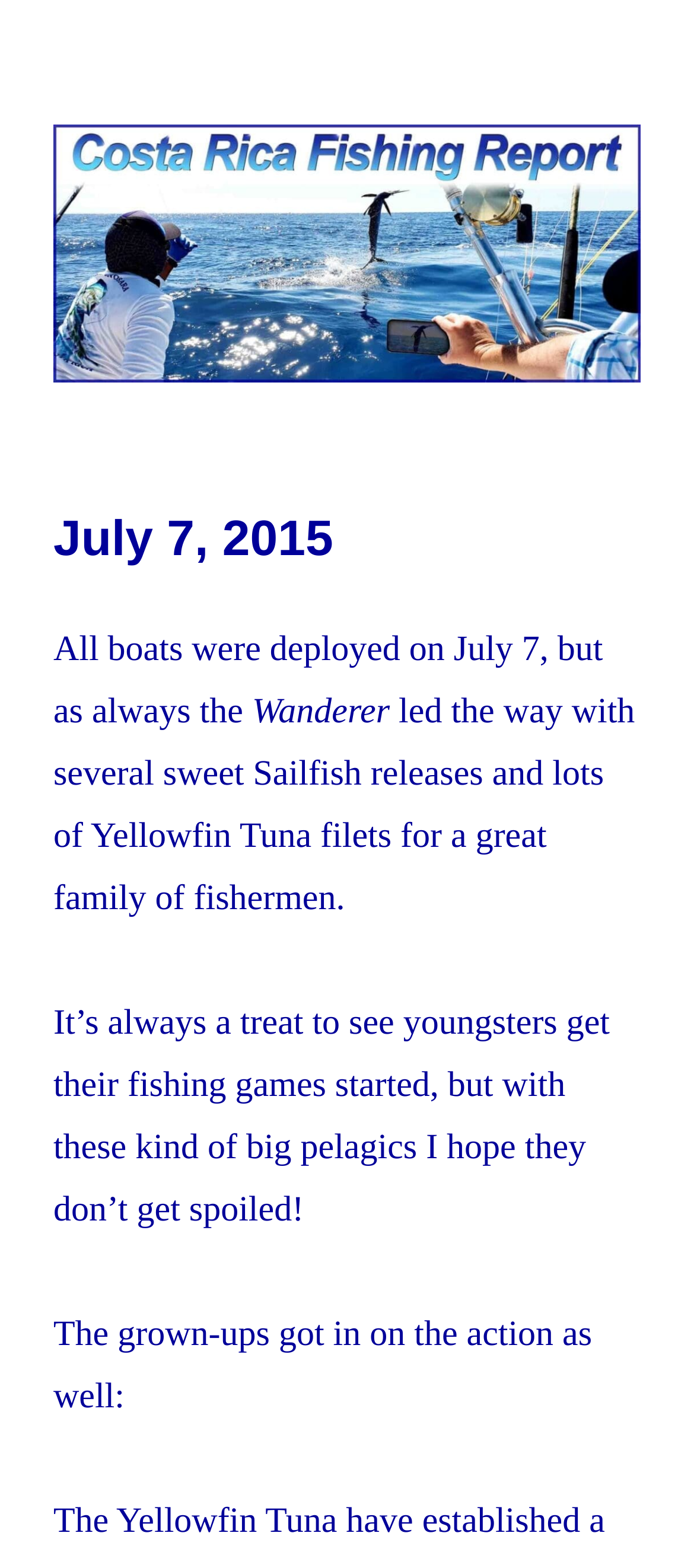Provide a single word or phrase to answer the given question: 
What is the purpose of the fishing trip?

Family fishing